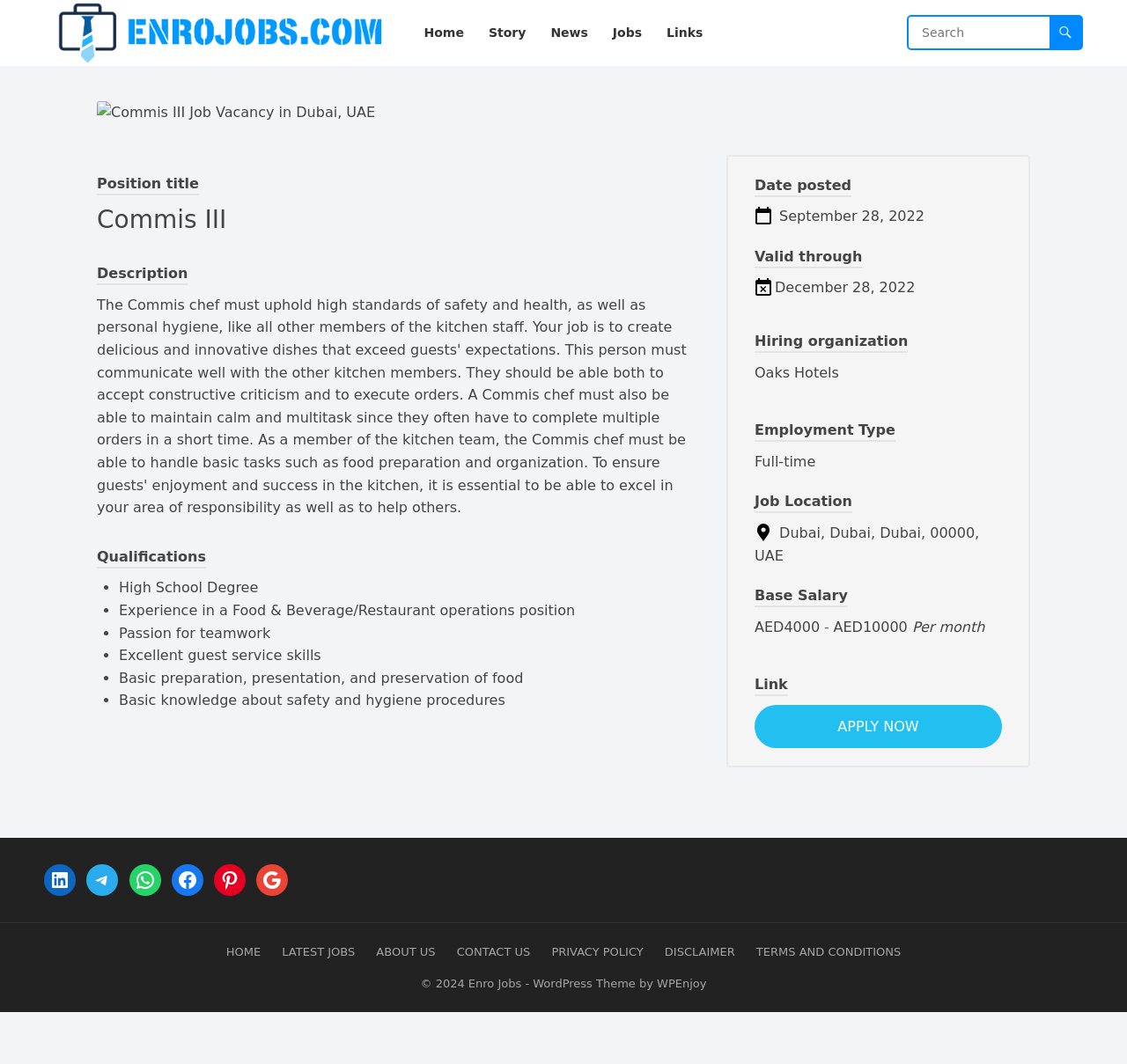What is the job title of the vacancy?
From the screenshot, provide a brief answer in one word or phrase.

Commis III